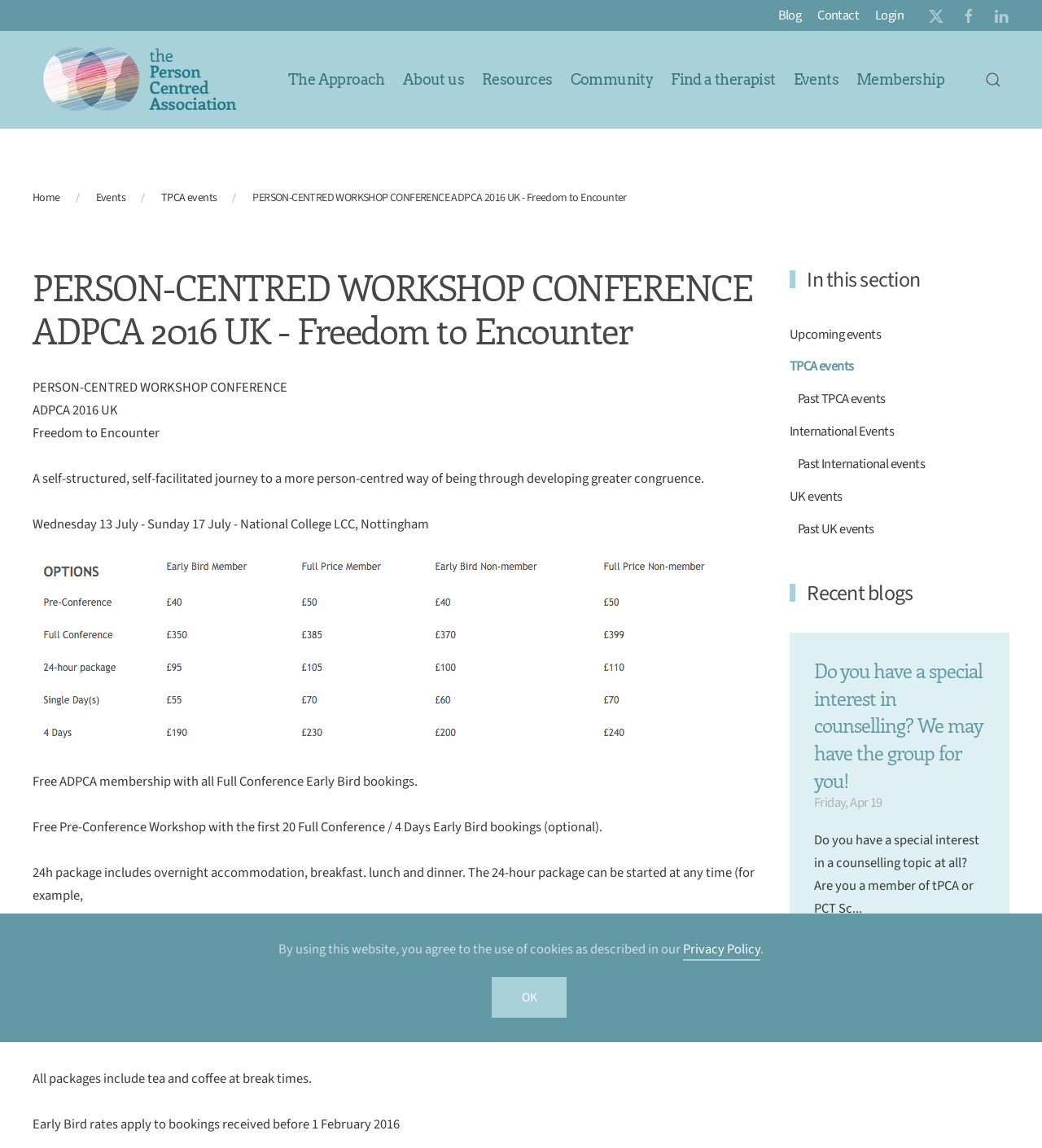What is the purpose of the 'Find a therapist' button?
Use the image to give a comprehensive and detailed response to the question.

I inferred the purpose of the button by its label 'Find a therapist' and its position among other buttons like 'The Approach', 'About us', etc., which suggests that it is a feature to help users find a therapist.